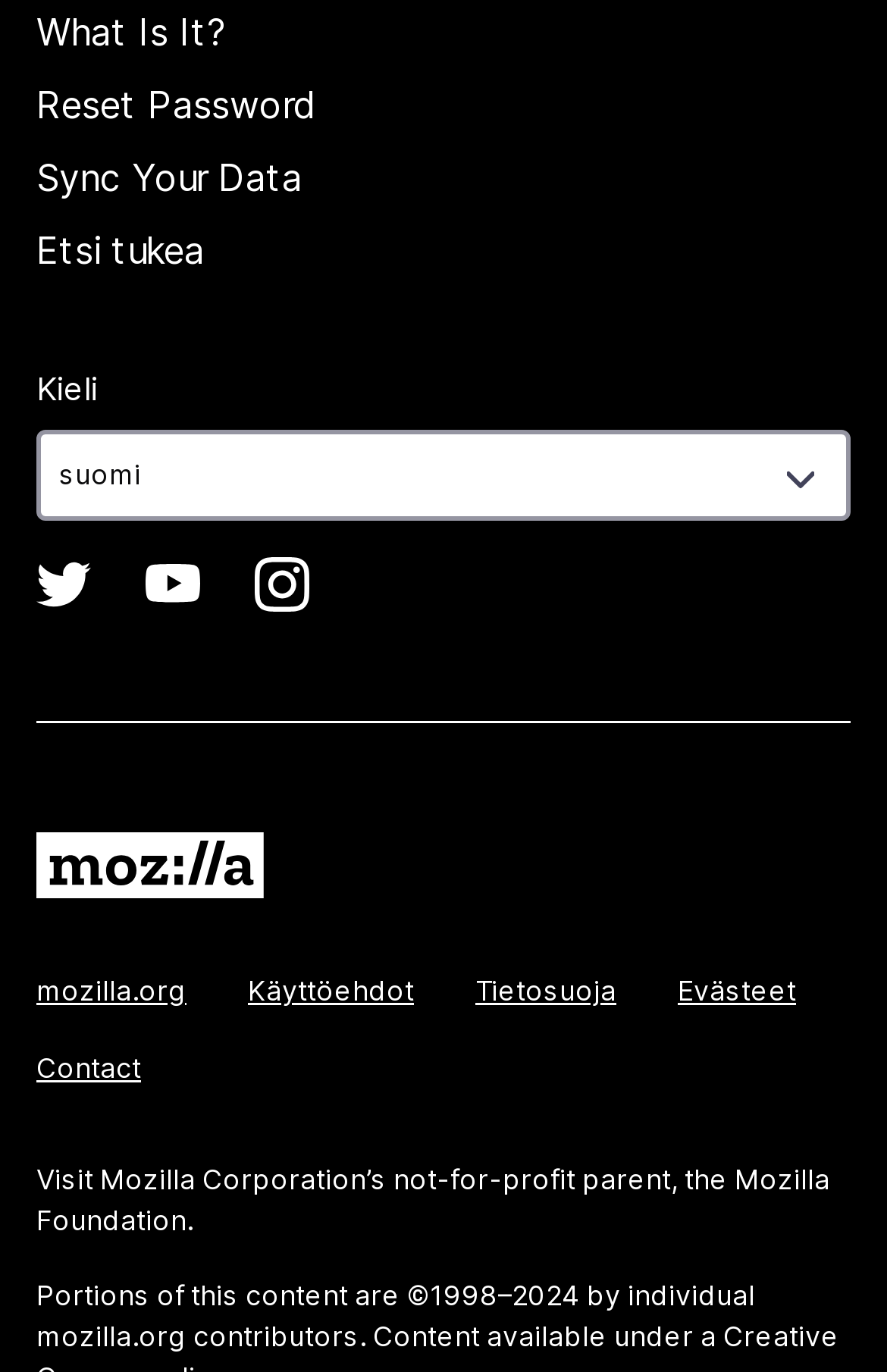What is the copyright information?
Look at the image and provide a short answer using one word or a phrase.

1998-2024